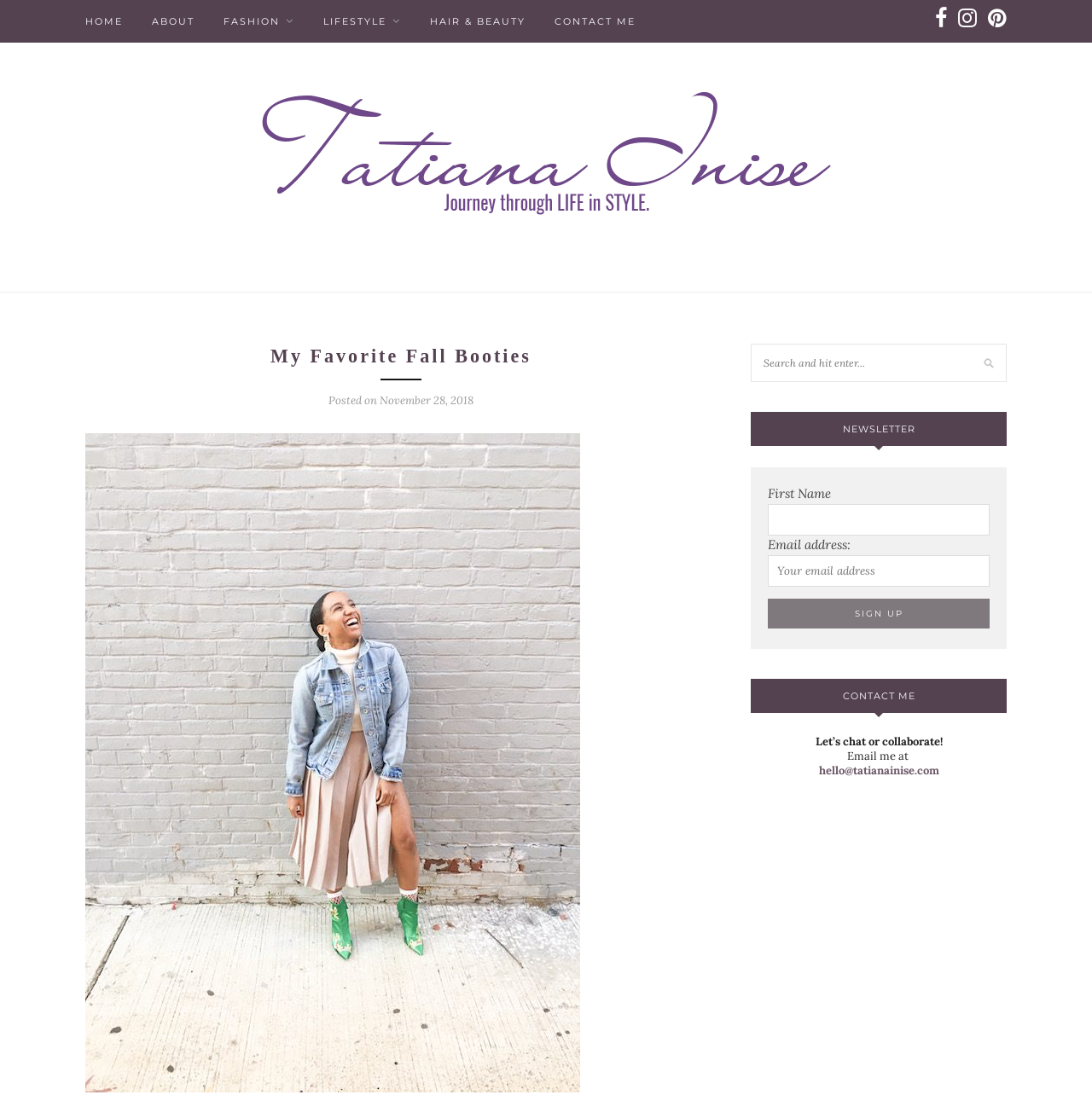Determine the bounding box coordinates of the region that needs to be clicked to achieve the task: "sign up for newsletter".

[0.703, 0.535, 0.906, 0.562]